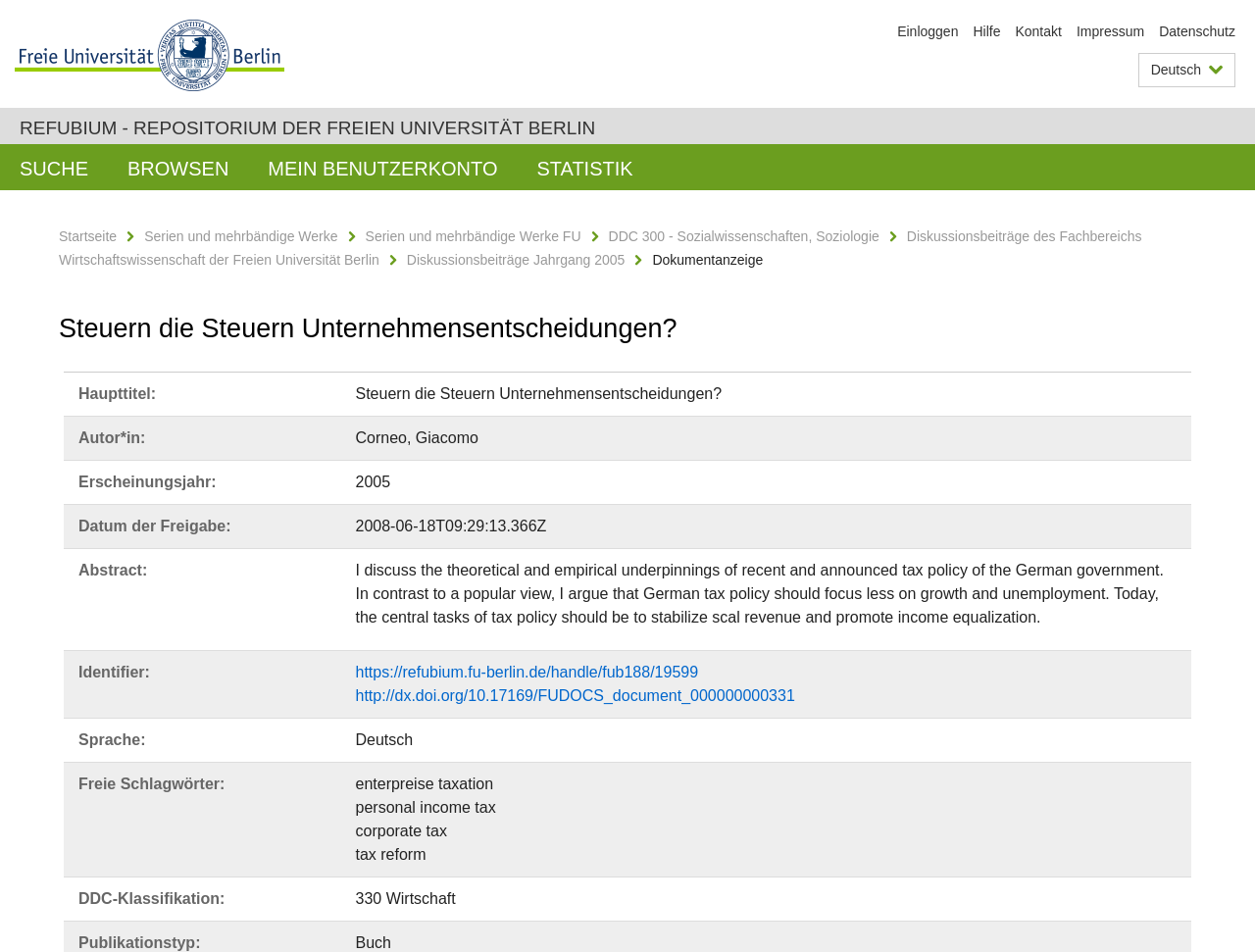Please give a concise answer to this question using a single word or phrase: 
What is the publication type of the document?

Buch